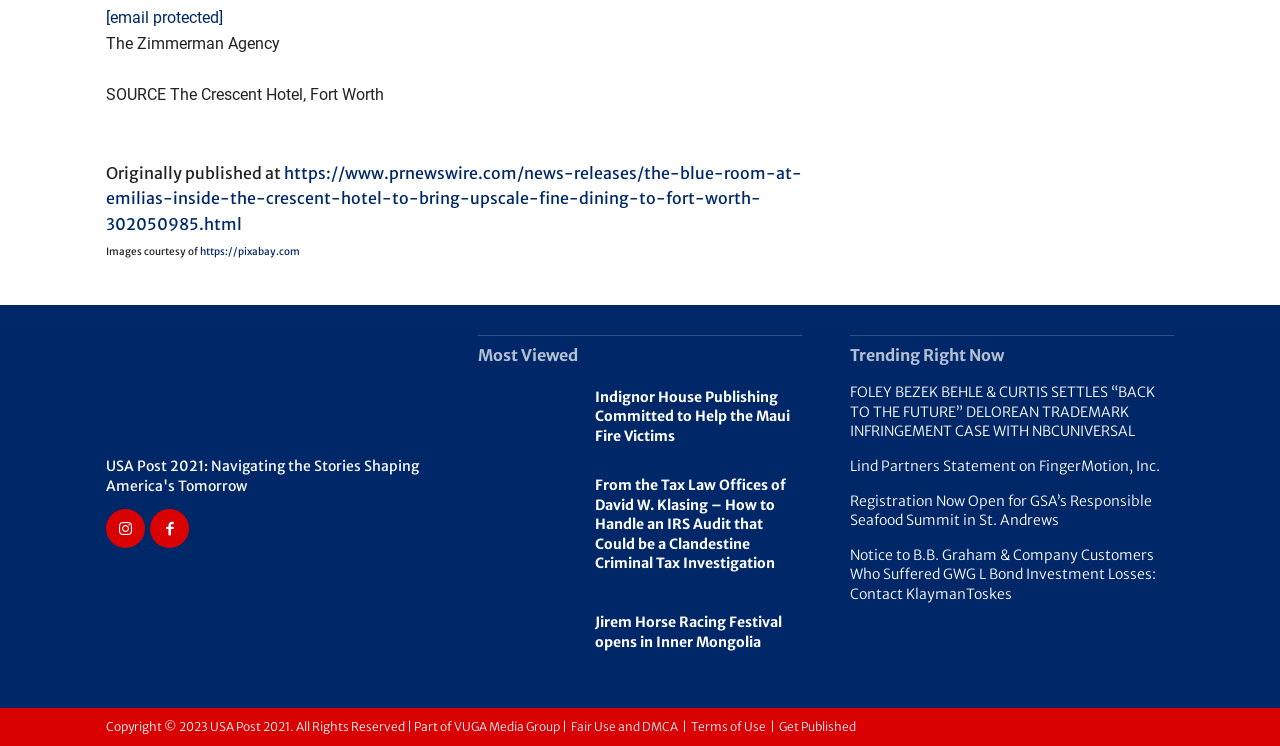Give a one-word or one-phrase response to the question:
What is the name of the hotel mentioned?

The Crescent Hotel